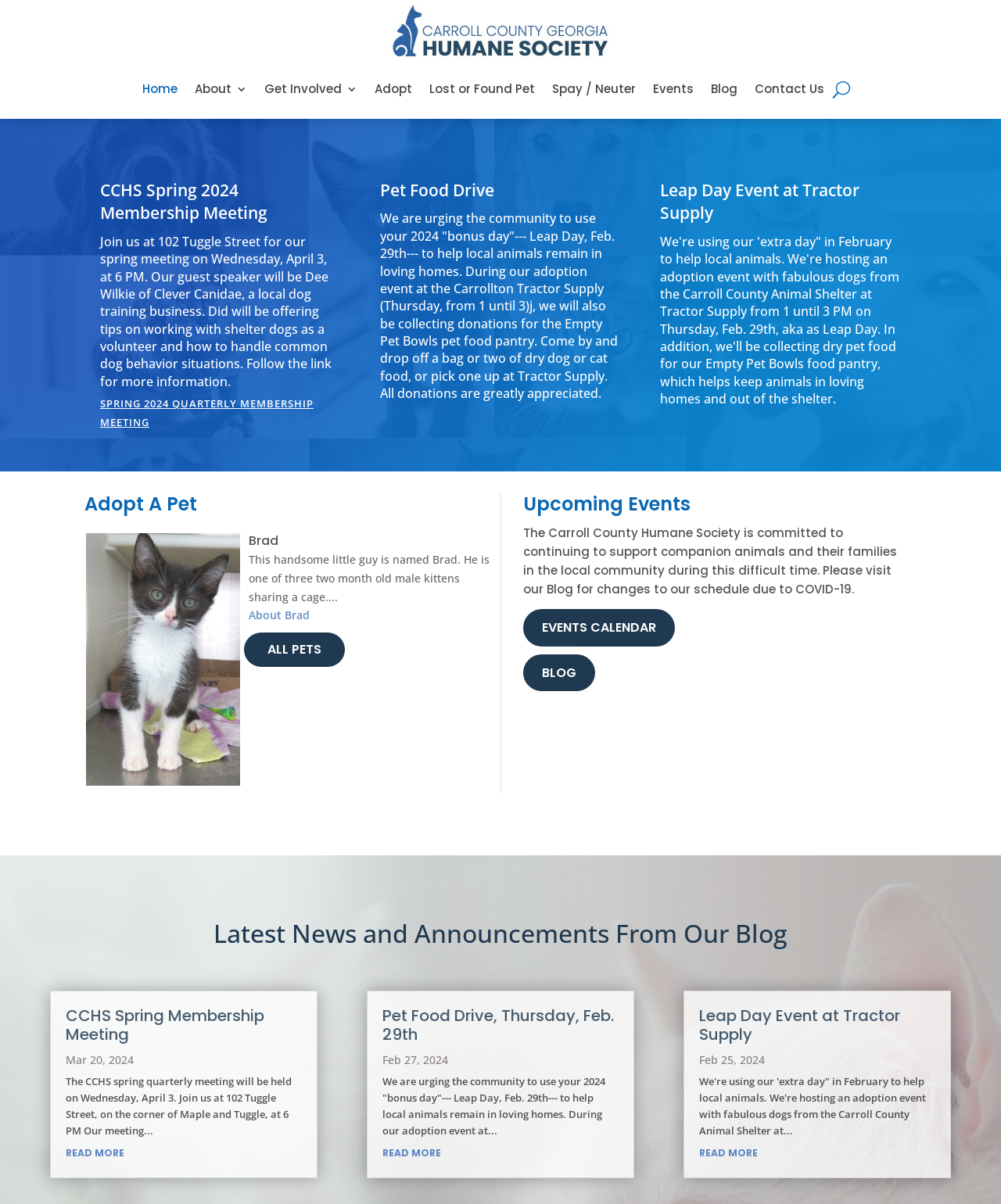What is the name of the kitten?
Refer to the screenshot and deliver a thorough answer to the question presented.

The name of the kitten can be found in the section 'Adopt A Pet', where it is mentioned that the handsome little guy is named Brad.